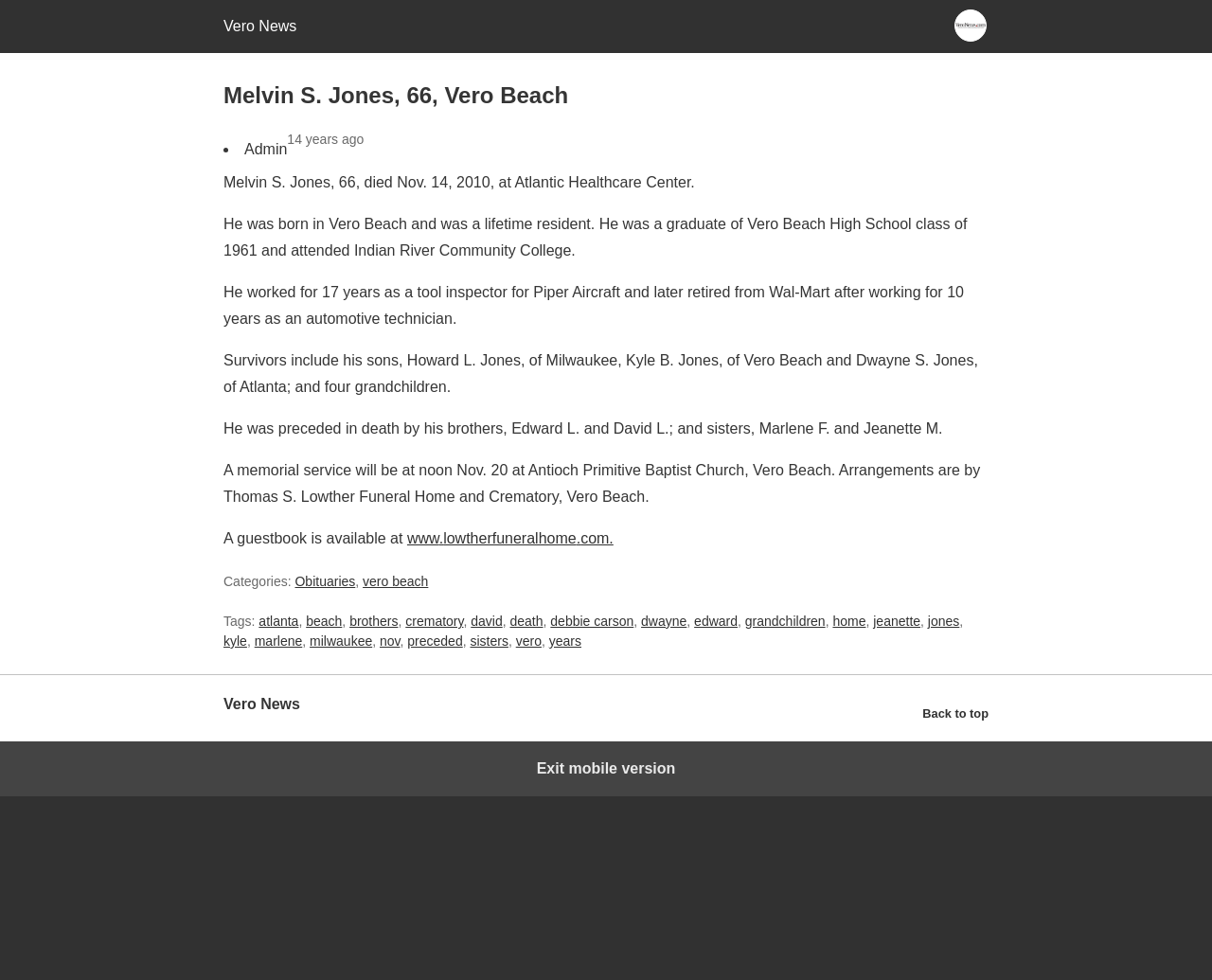Please determine the bounding box coordinates, formatted as (top-left x, top-left y, bottom-right x, bottom-right y), with all values as floating point numbers between 0 and 1. Identify the bounding box of the region described as: www

[0.336, 0.541, 0.362, 0.557]